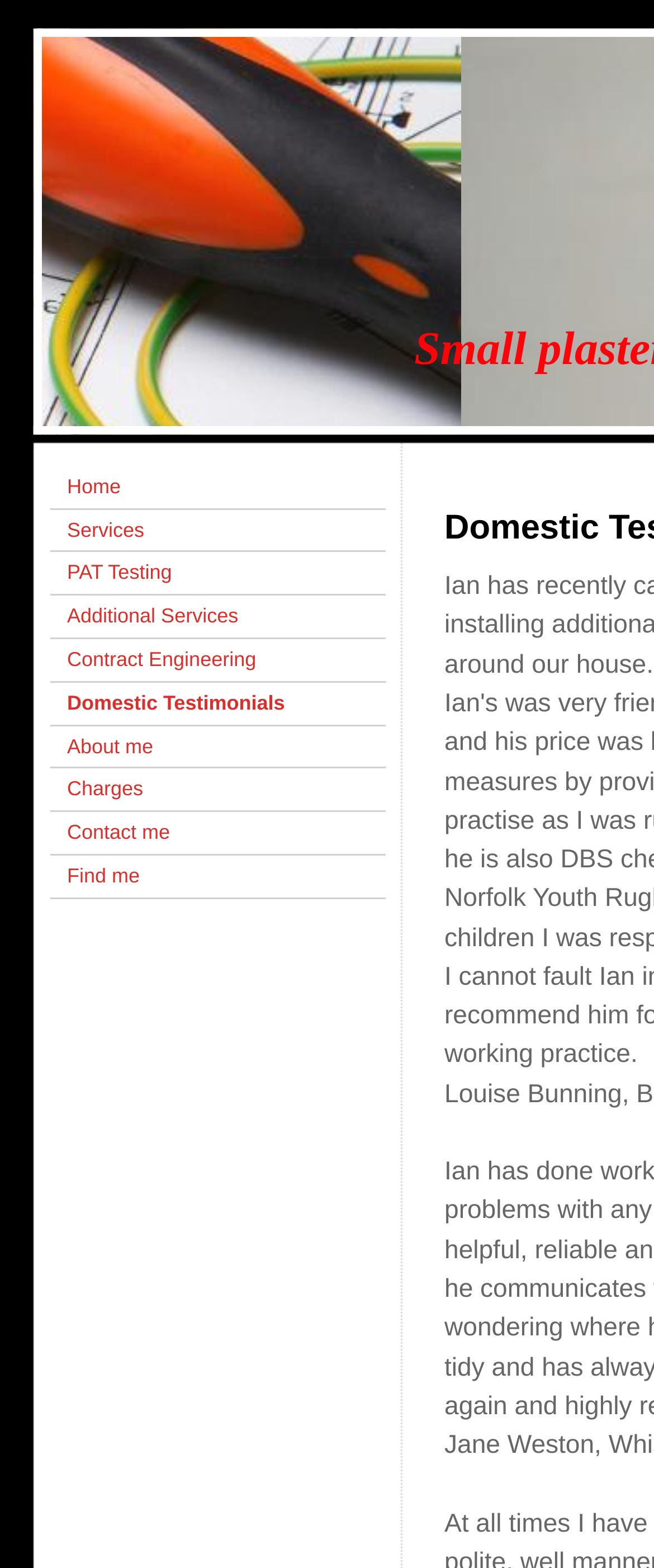Craft a detailed narrative of the webpage's structure and content.

The webpage is about Ian Cottingham Electrical, specifically showcasing domestic testimonials. At the top, there is a navigation menu with 10 links, including "Home", "Services", "PAT Testing", "Additional Services", "Contract Engineering", "Domestic Testimonials", "About me", "Charges", "Contact me", and "Find me". These links are aligned horizontally and take up a significant portion of the top section of the page.

Below the navigation menu, there is a small, almost empty space, indicated by a static text element containing a non-breaking space character. This element is positioned near the top-right corner of the page.